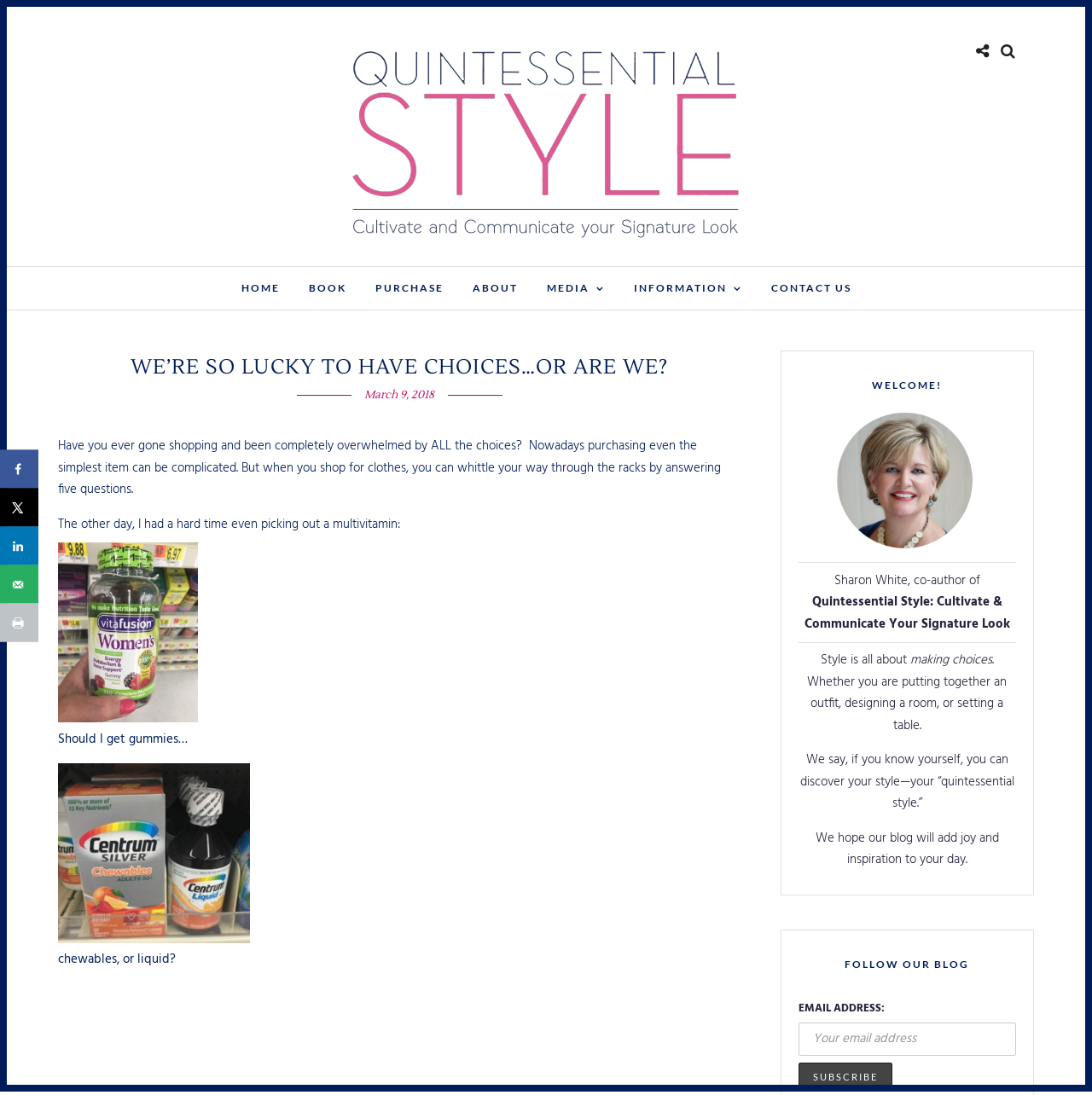Pinpoint the bounding box coordinates of the element you need to click to execute the following instruction: "Purchase THE TWO VIRTUALS book". The bounding box should be represented by four float numbers between 0 and 1, in the format [left, top, right, bottom].

None